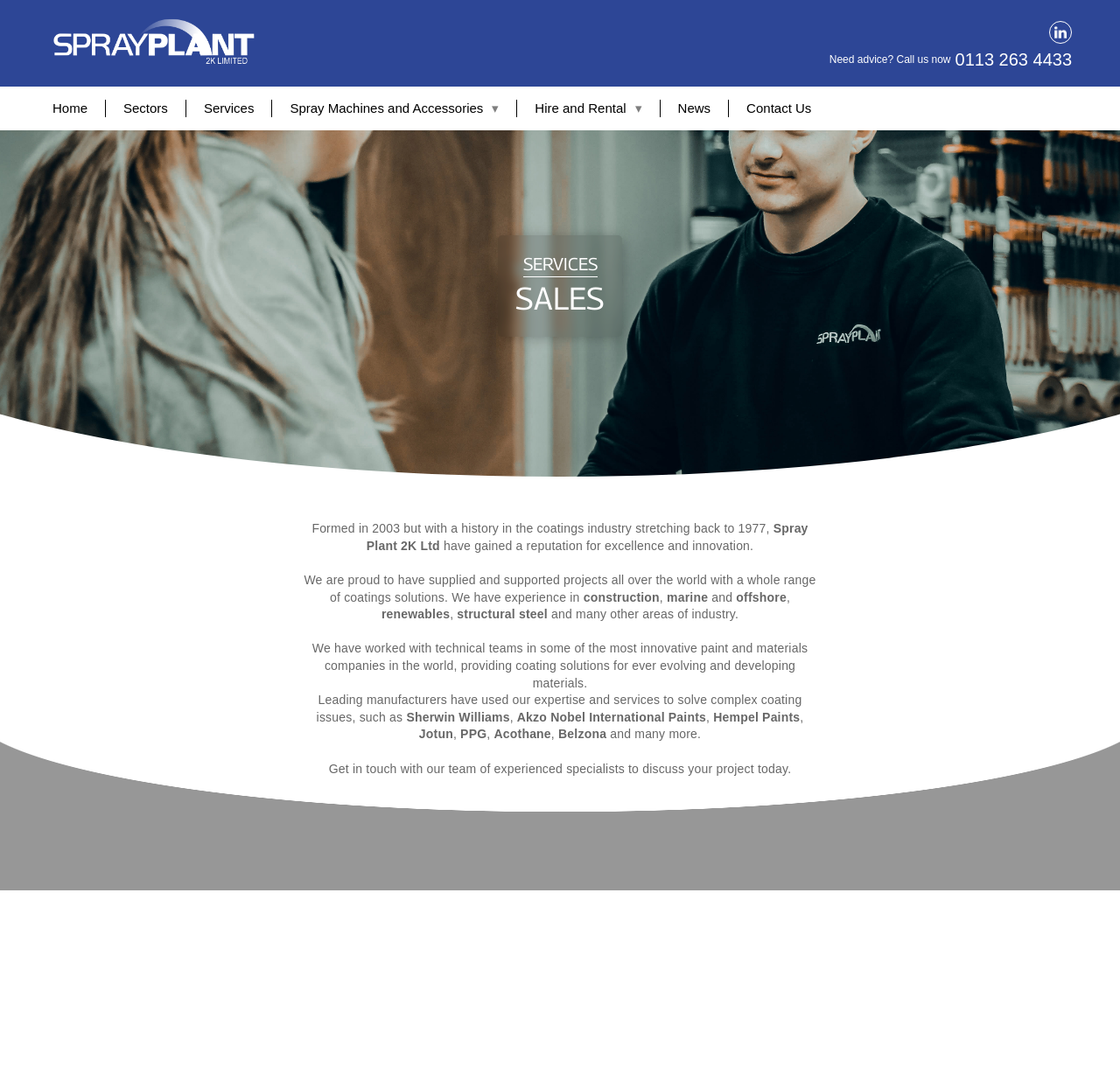Based on the element description Sectors, identify the bounding box of the UI element in the given webpage screenshot. The coordinates should be in the format (top-left x, top-left y, bottom-right x, bottom-right y) and must be between 0 and 1.

[0.11, 0.093, 0.15, 0.106]